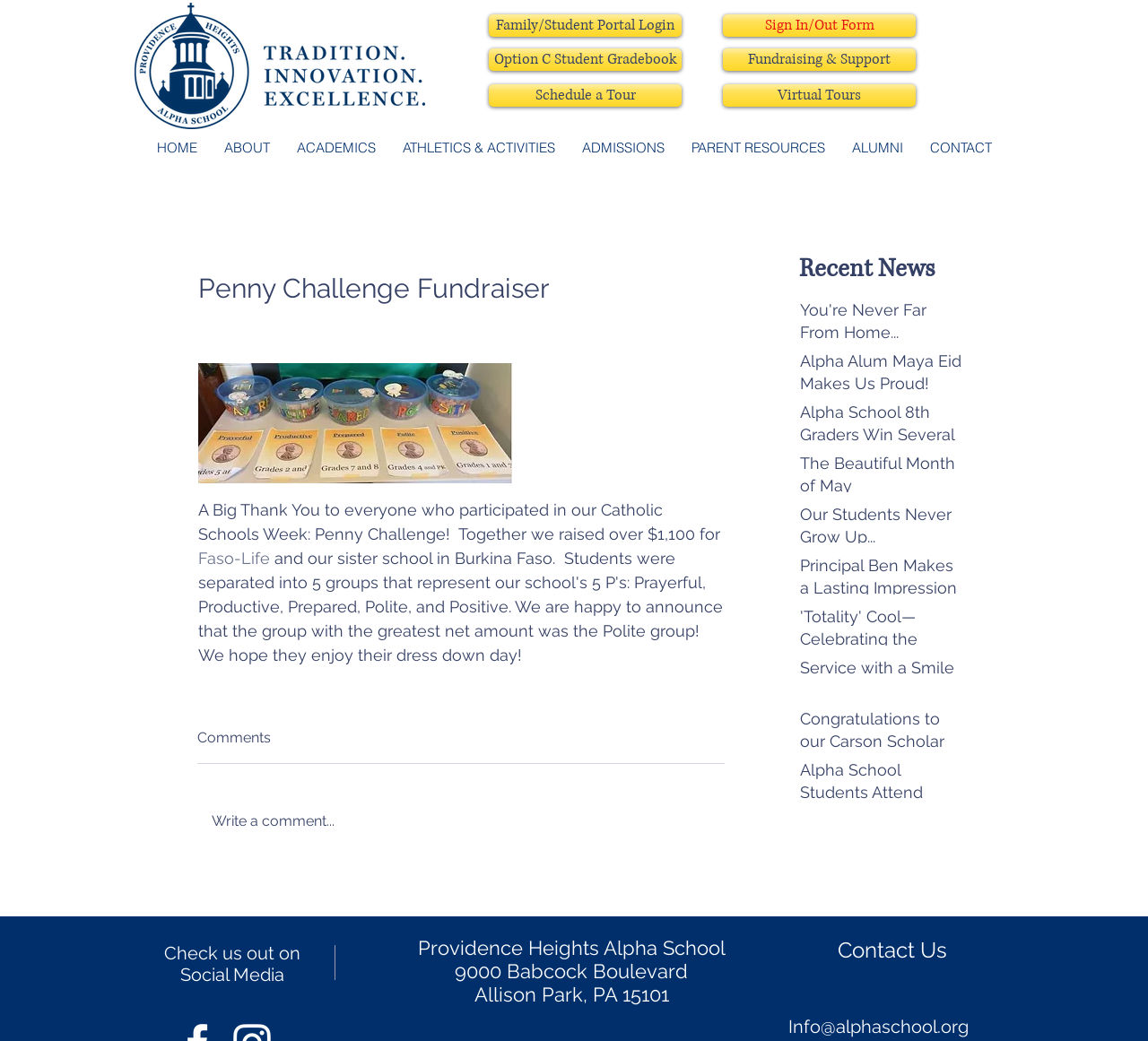Based on the element description Service with a Smile, identify the bounding box of the UI element in the given webpage screenshot. The coordinates should be in the format (top-left x, top-left y, bottom-right x, bottom-right y) and must be between 0 and 1.

[0.697, 0.63, 0.839, 0.659]